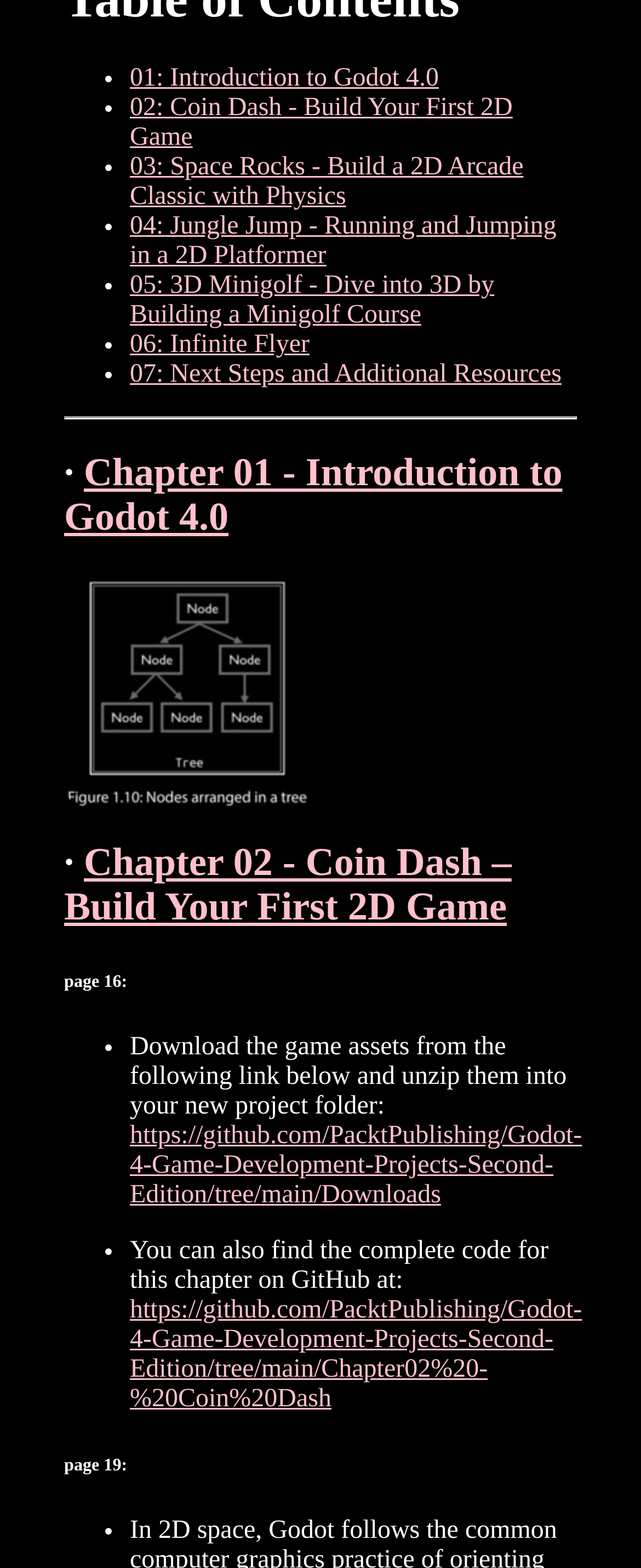Determine the bounding box coordinates for the clickable element to execute this instruction: "Click on the link to GitHub for Chapter02 - Coin Dash". Provide the coordinates as four float numbers between 0 and 1, i.e., [left, top, right, bottom].

[0.203, 0.827, 0.908, 0.901]